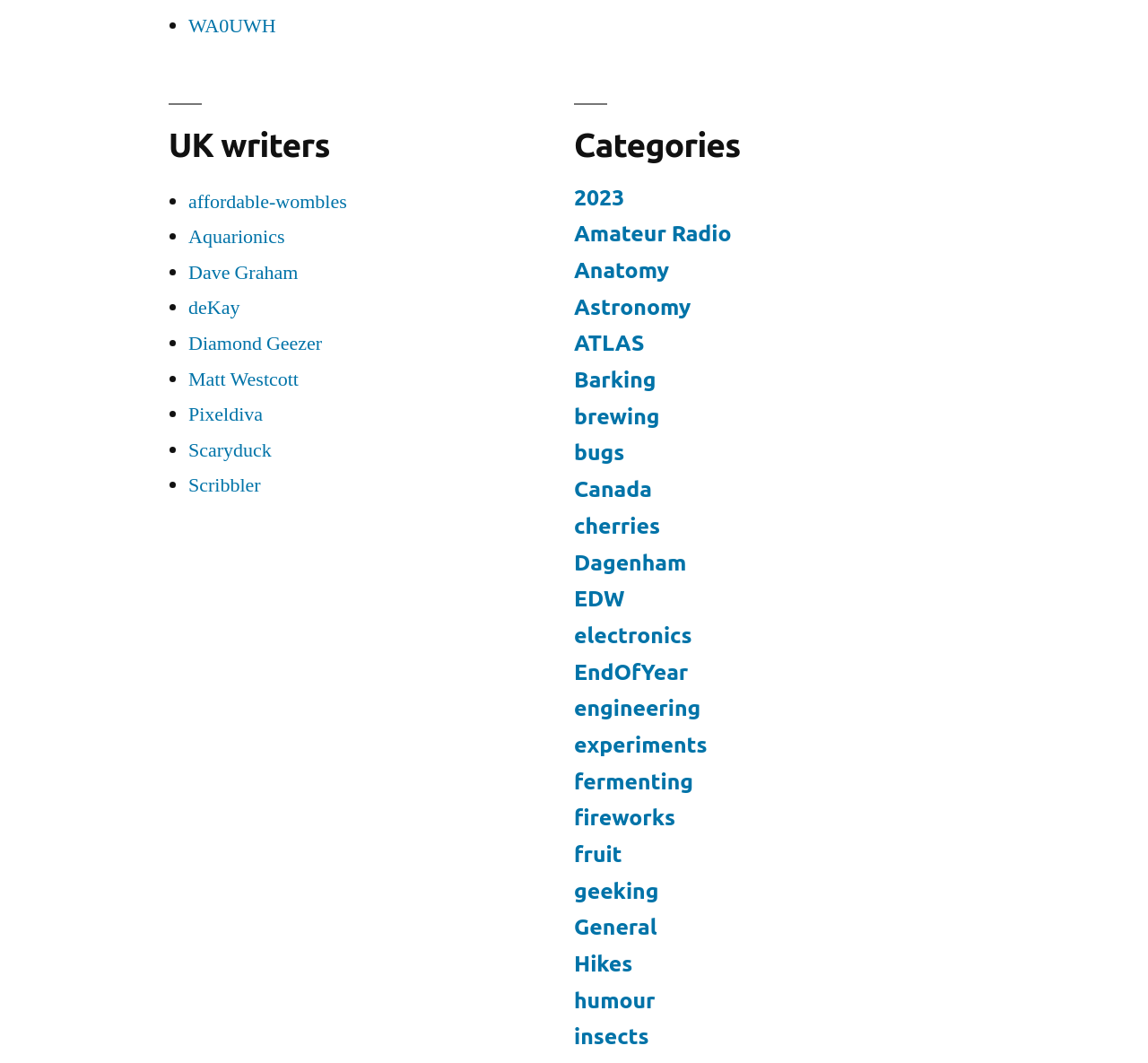Identify the bounding box coordinates of the part that should be clicked to carry out this instruction: "Check out the blog of Scaryduck".

[0.164, 0.412, 0.237, 0.435]